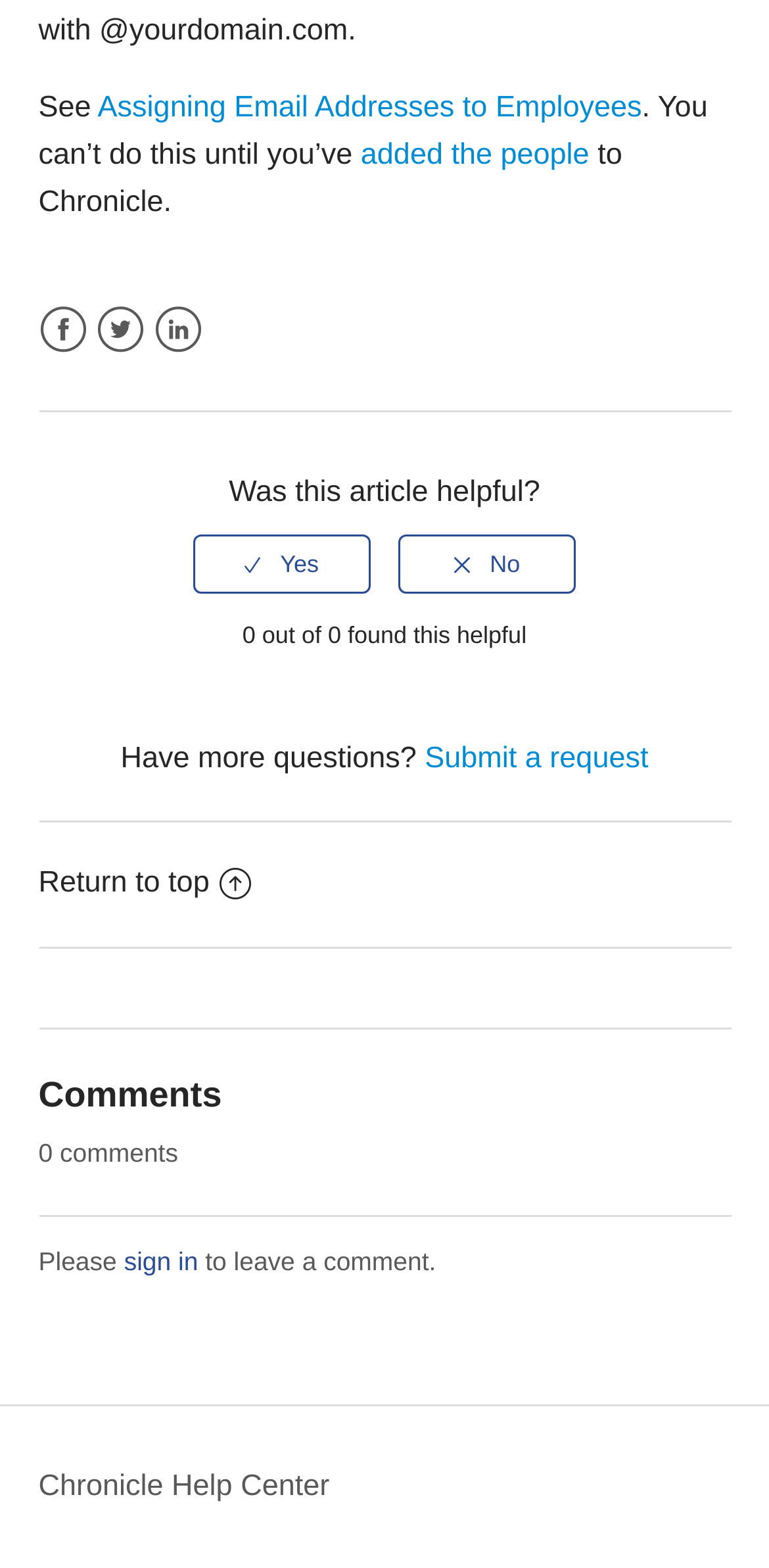How many social media links are in the footer?
Analyze the screenshot and provide a detailed answer to the question.

I counted the number of link elements within the FooterAsNonLandmark element and found three links with the texts ' Facebook', ' Twitter', and ' LinkedIn'.